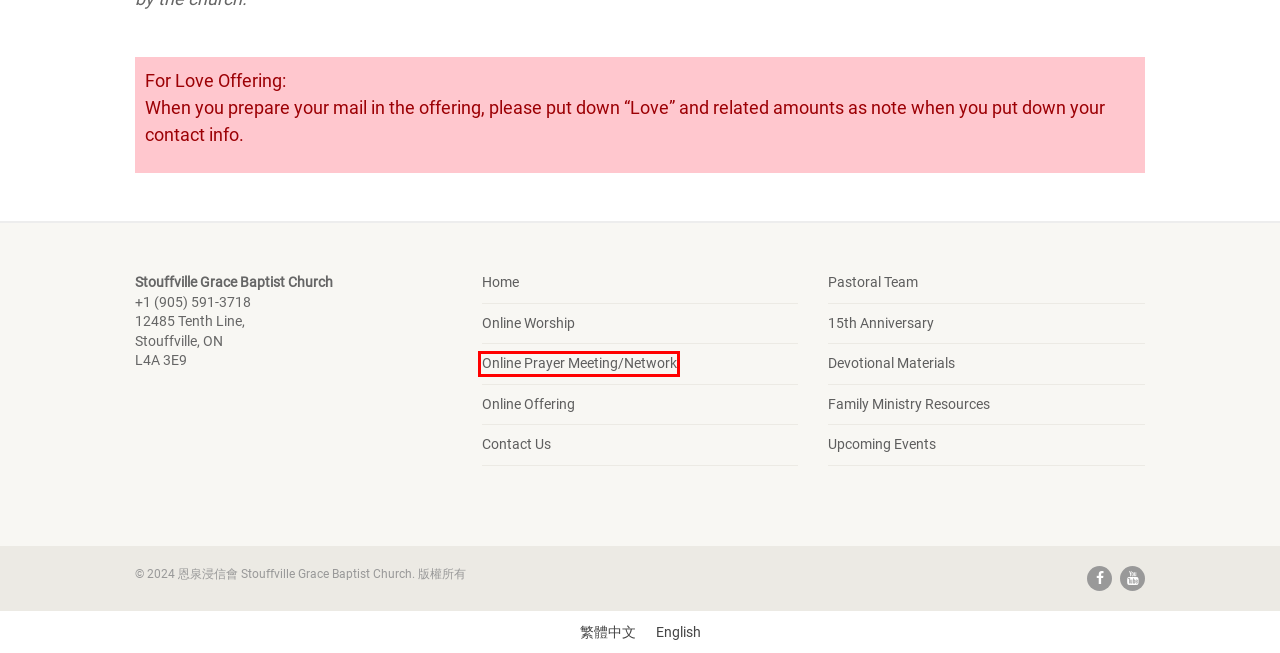Examine the screenshot of a webpage with a red bounding box around a UI element. Your task is to identify the webpage description that best corresponds to the new webpage after clicking the specified element. The given options are:
A. Pastoral Team – 恩泉浸信會 Stouffville Grace Baptist Church
B. Devotional Materials – 恩泉浸信會 Stouffville Grace Baptist Church
C. Online Worship – 恩泉浸信會 Stouffville Grace Baptist Church
D. Family Ministry Resources – 恩泉浸信會 Stouffville Grace Baptist Church
E. 15th Anniversary – 恩泉浸信會 Stouffville Grace Baptist Church
F. Online Prayer Meeting/Network – 恩泉浸信會 Stouffville Grace Baptist Church
G. Online Offering – 恩泉浸信會 Stouffville Grace Baptist Church
H. Upcoming Events – 恩泉浸信會 Stouffville Grace Baptist Church

F